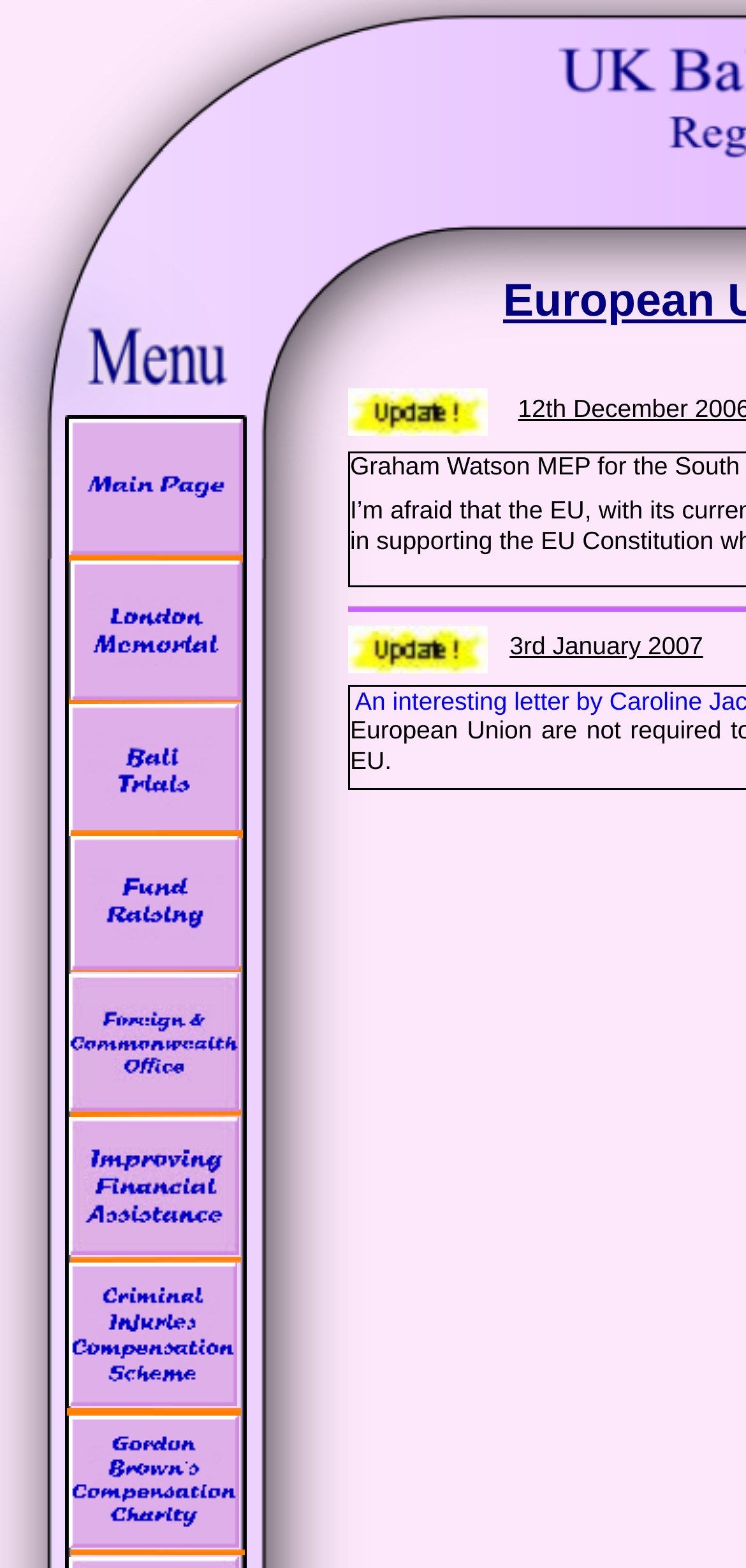Please identify the coordinates of the bounding box that should be clicked to fulfill this instruction: "click the image at the top left corner".

[0.0, 0.095, 0.369, 0.356]